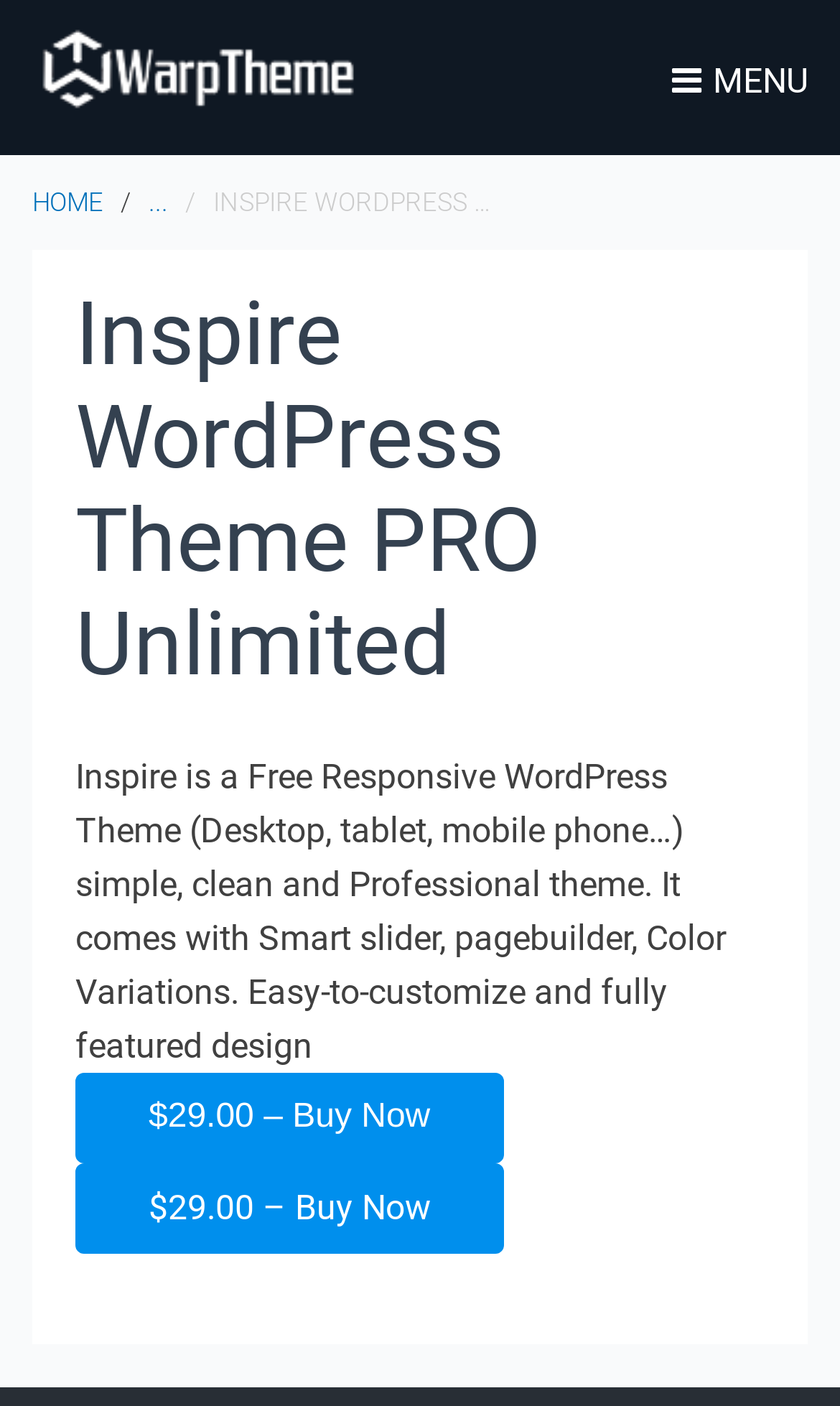What is the title or heading displayed on the webpage?

Inspire WordPress Theme PRO Unlimited